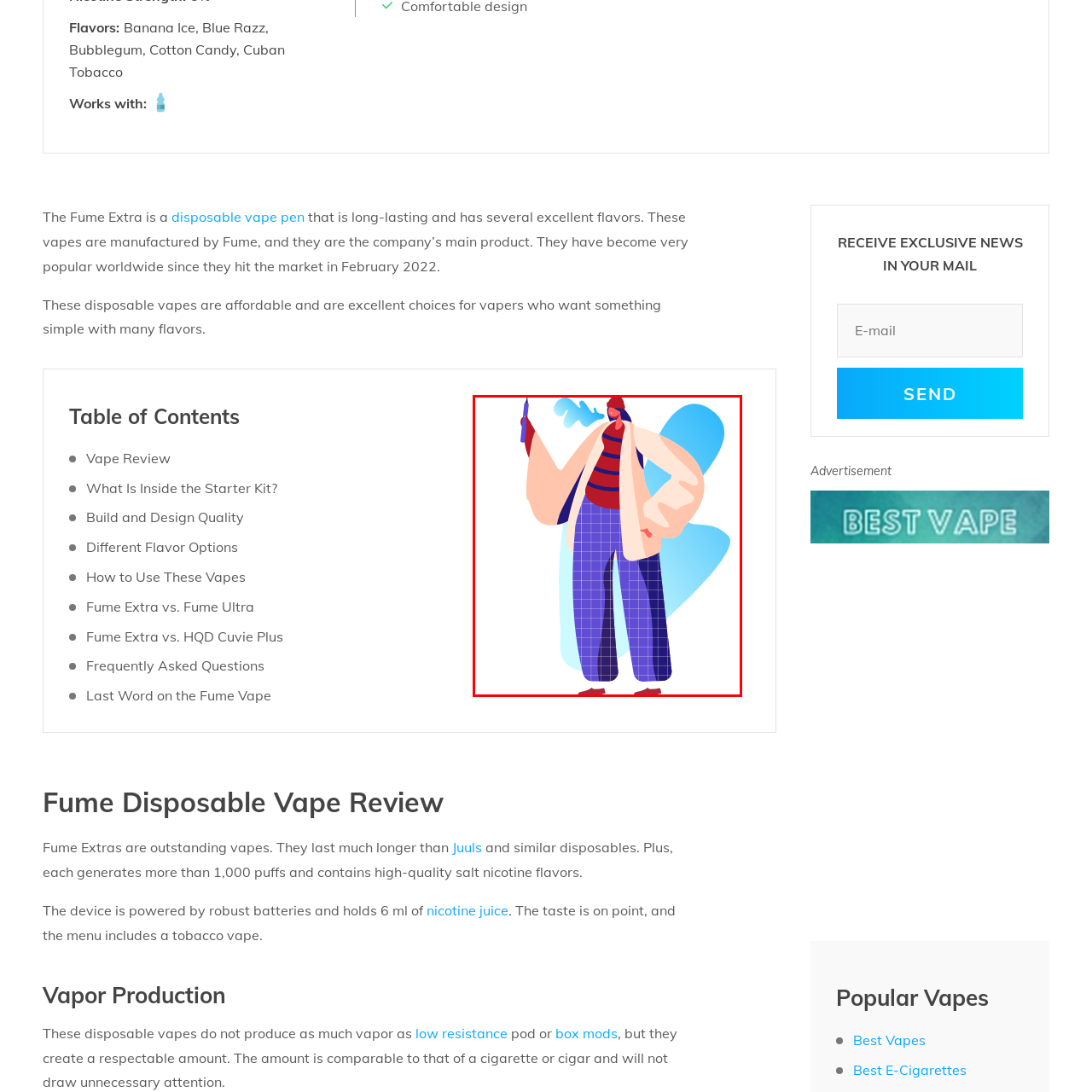What is rising around the person?
Observe the image enclosed by the red boundary and respond with a one-word or short-phrase answer.

vapor